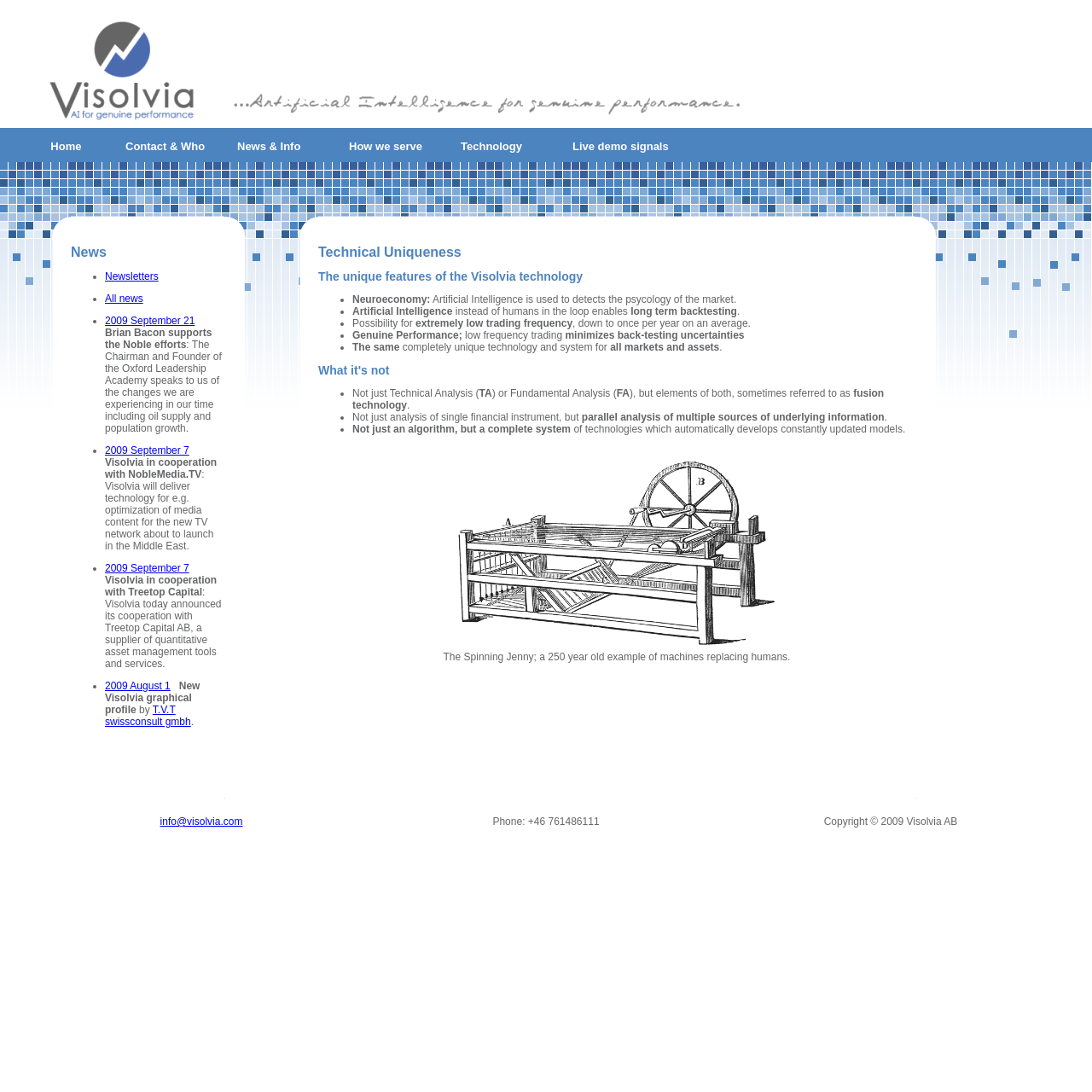Please find the bounding box coordinates of the section that needs to be clicked to achieve this instruction: "Read the article about Tien Pham in Robert Downey Jr.’s “The Sympathizer”".

None